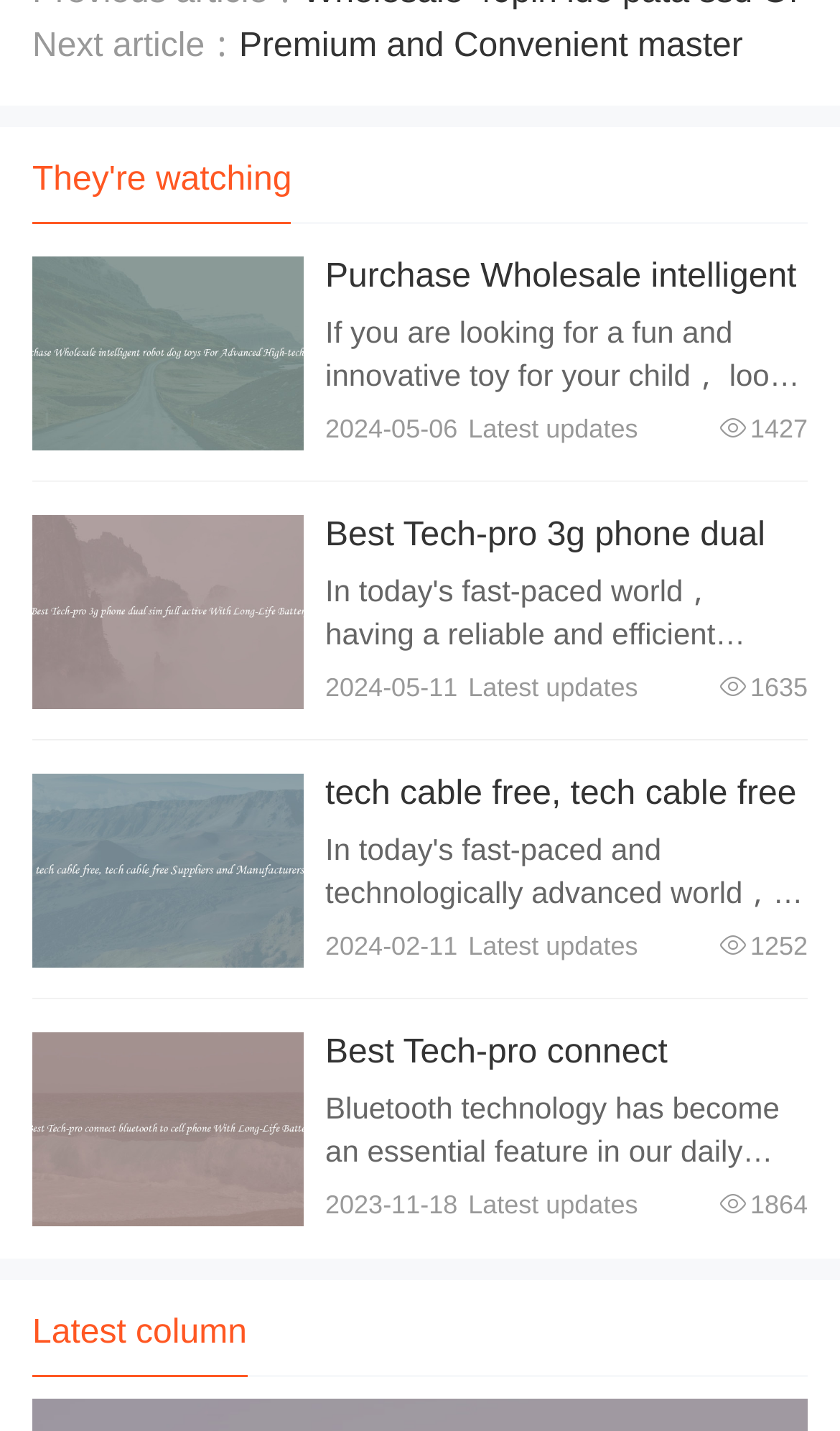How many views does the third product have?
Could you give a comprehensive explanation in response to this question?

I looked at the third product section and found the view count next to the 'Latest updates' text, which is 1635.